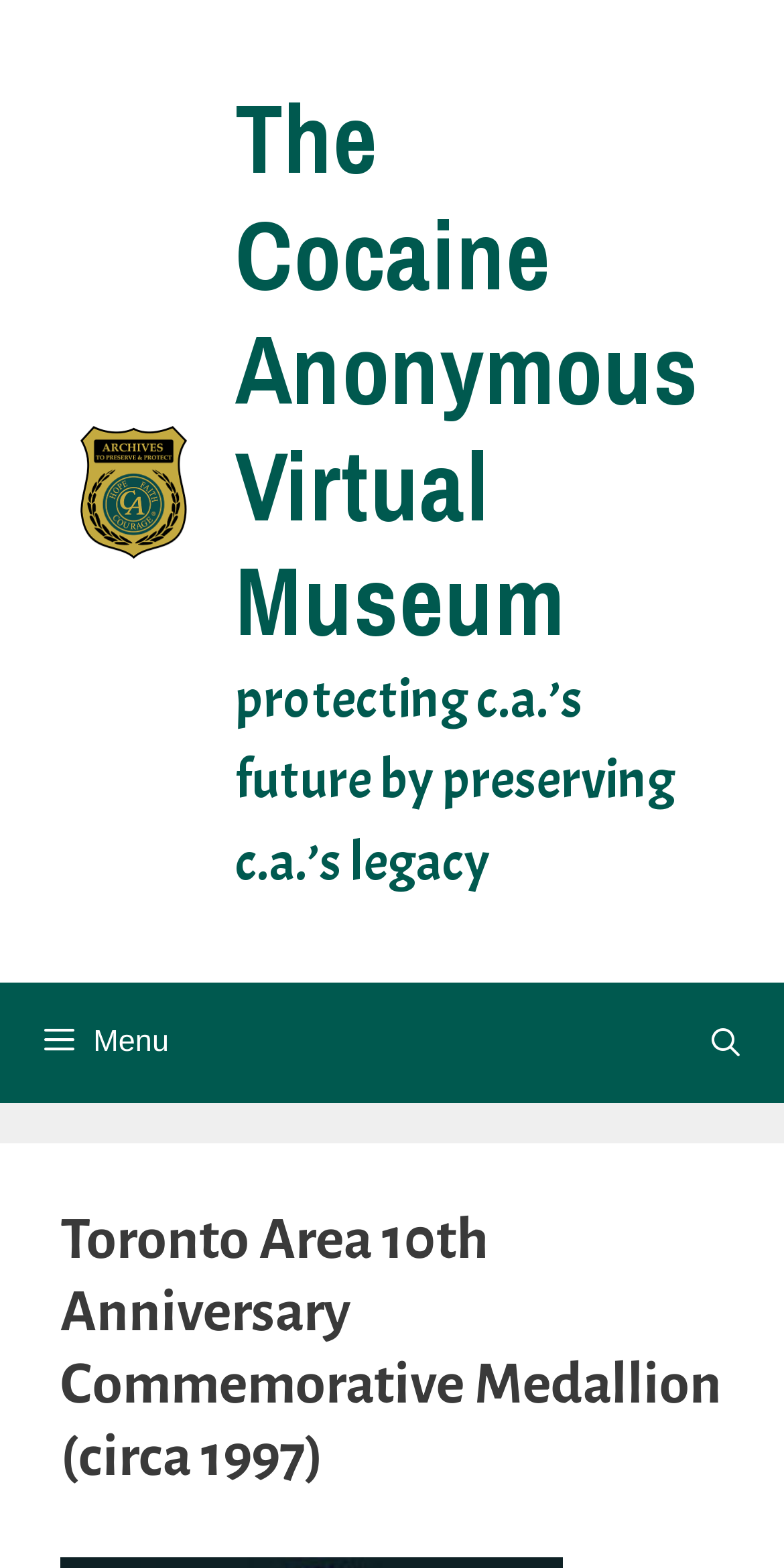What can be opened from the navigation?
Answer the question with as much detail as possible.

I found the answer by looking at the link element in the navigation section, which has the text 'Open Search Bar'. This suggests that the navigation allows users to open a search bar.